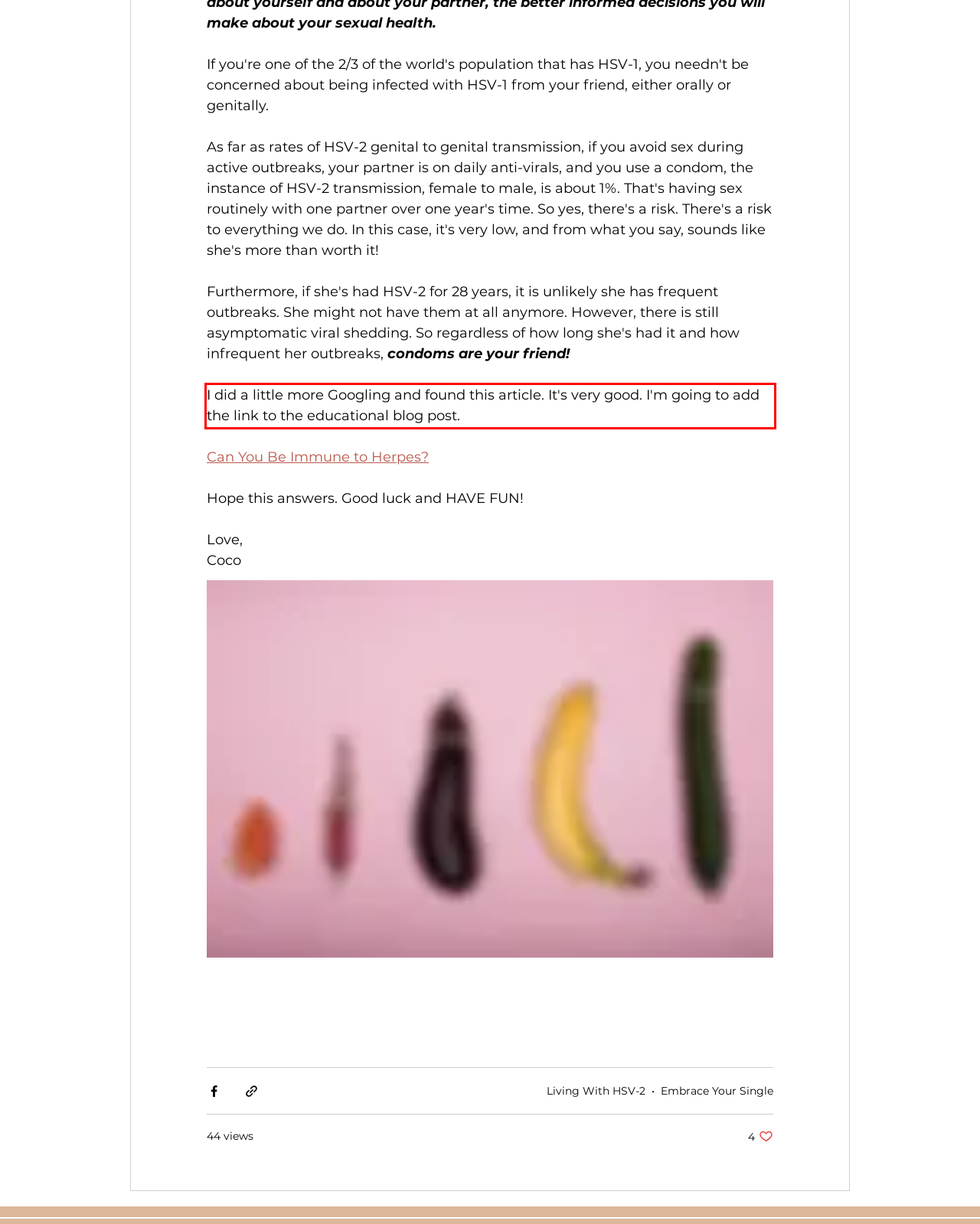Look at the webpage screenshot and recognize the text inside the red bounding box.

I did a little more Googling and found this article. It's very good. I'm going to add the link to the educational blog post.